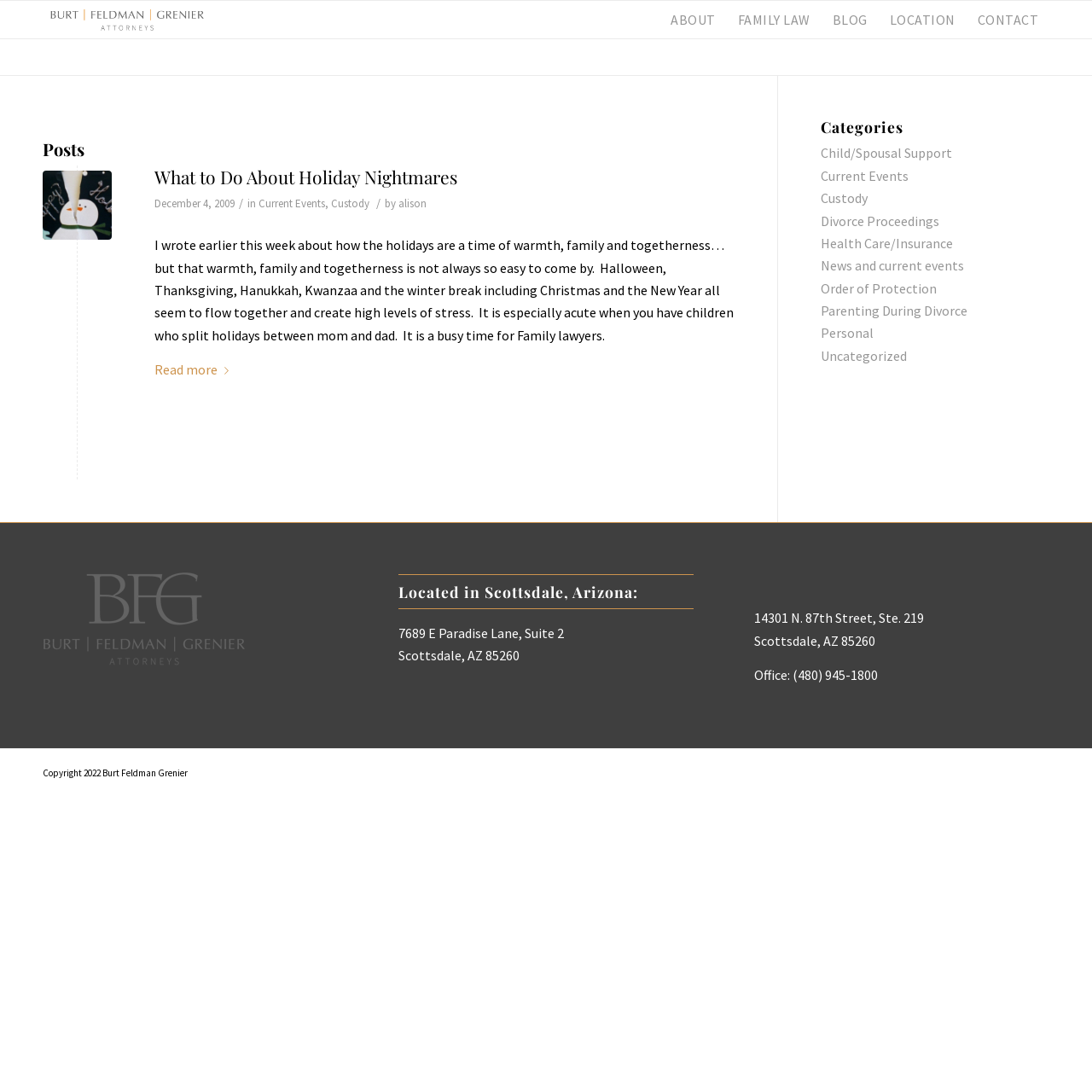Identify the bounding box for the given UI element using the description provided. Coordinates should be in the format (top-left x, top-left y, bottom-right x, bottom-right y) and must be between 0 and 1. Here is the description: Publicity & Media Relations

None